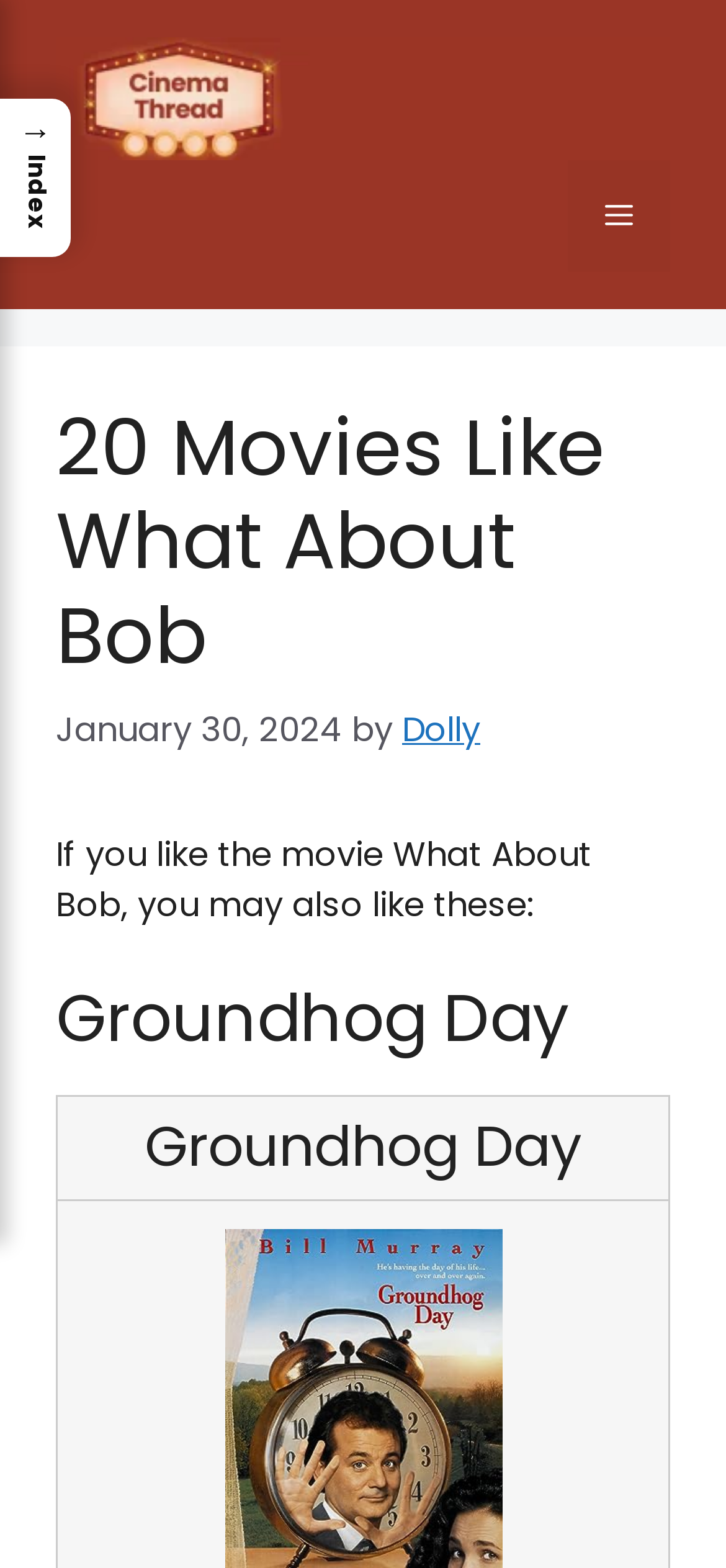Extract the bounding box of the UI element described as: "Menu".

[0.782, 0.102, 0.923, 0.173]